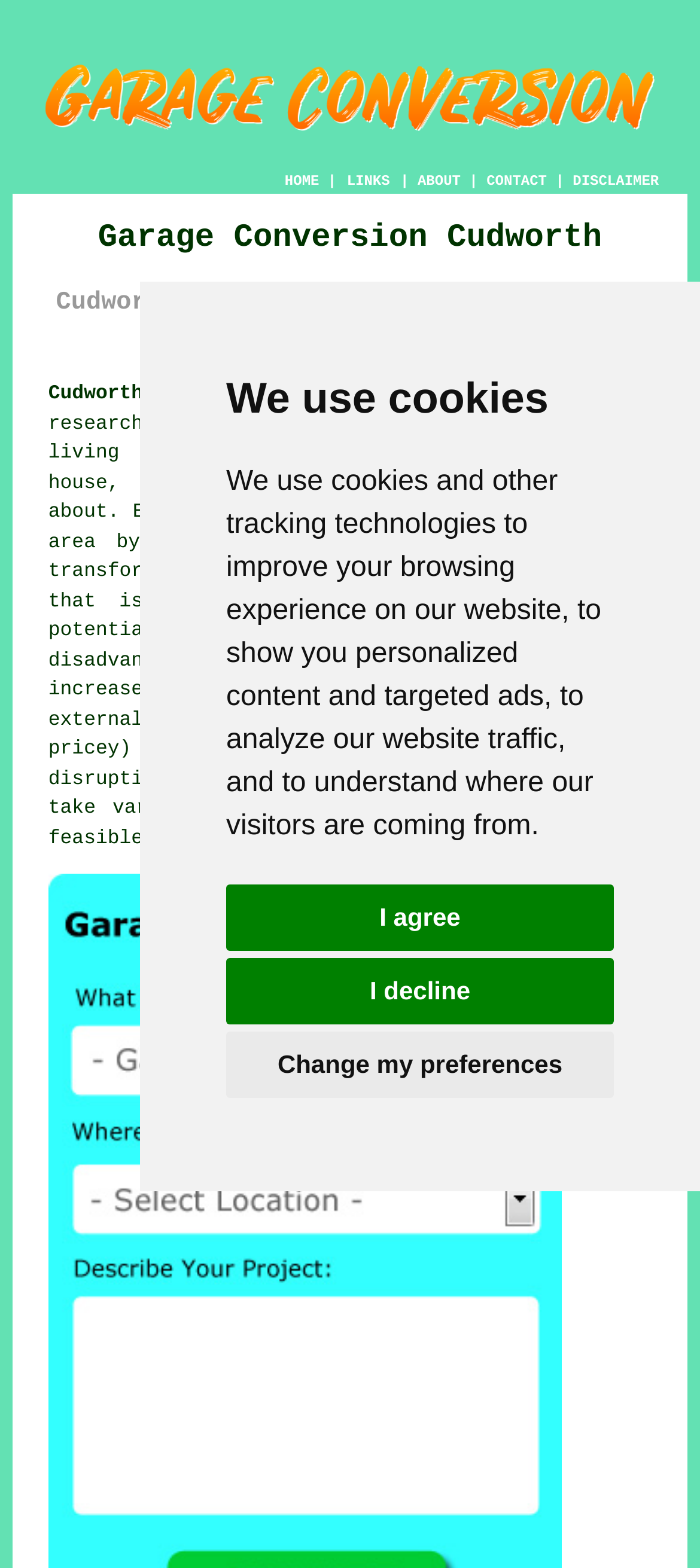Please extract the primary headline from the webpage.

Garage Conversion Cudworth